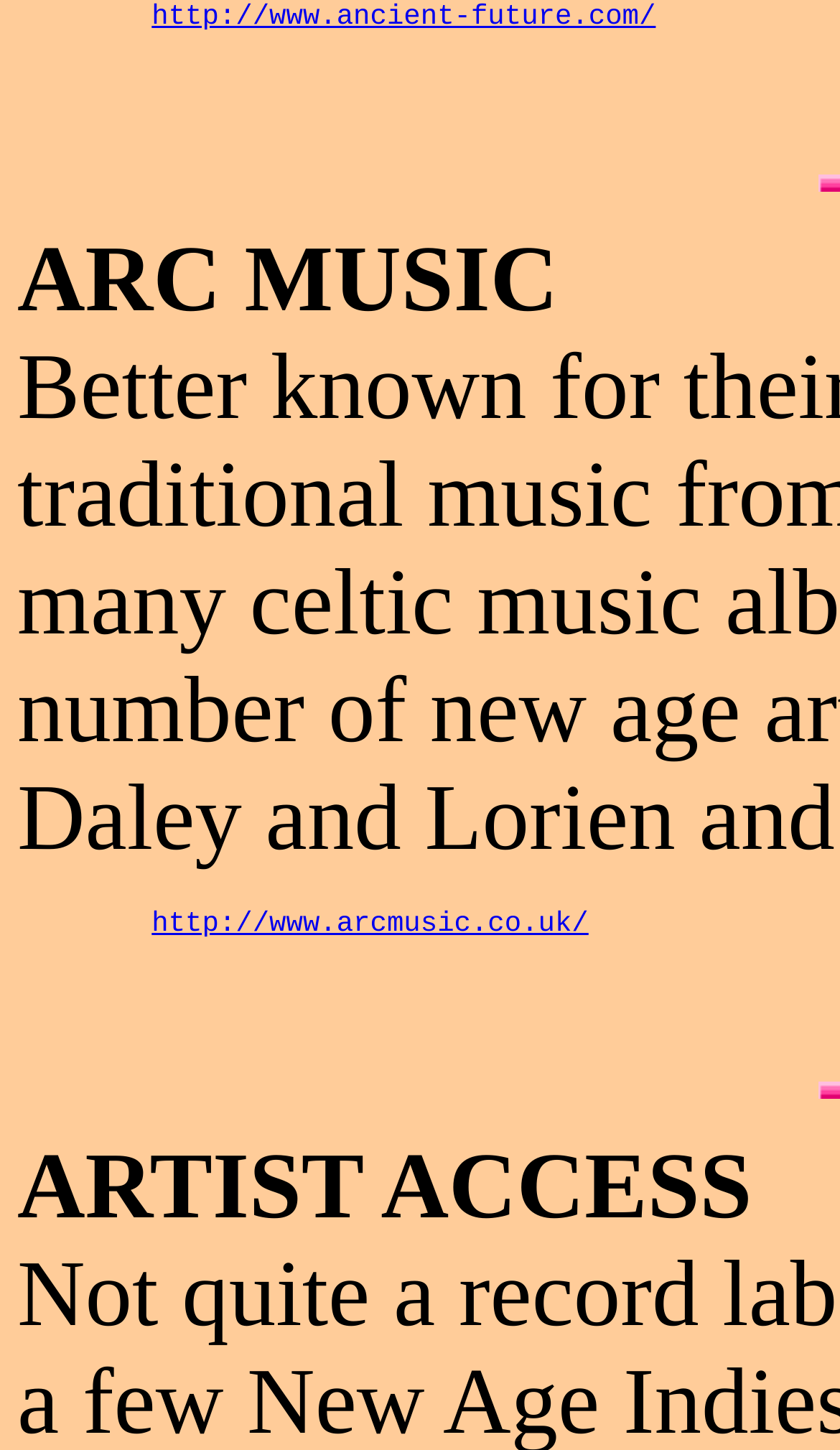Predict the bounding box for the UI component with the following description: "ARC MUSIC".

[0.021, 0.195, 0.664, 0.22]